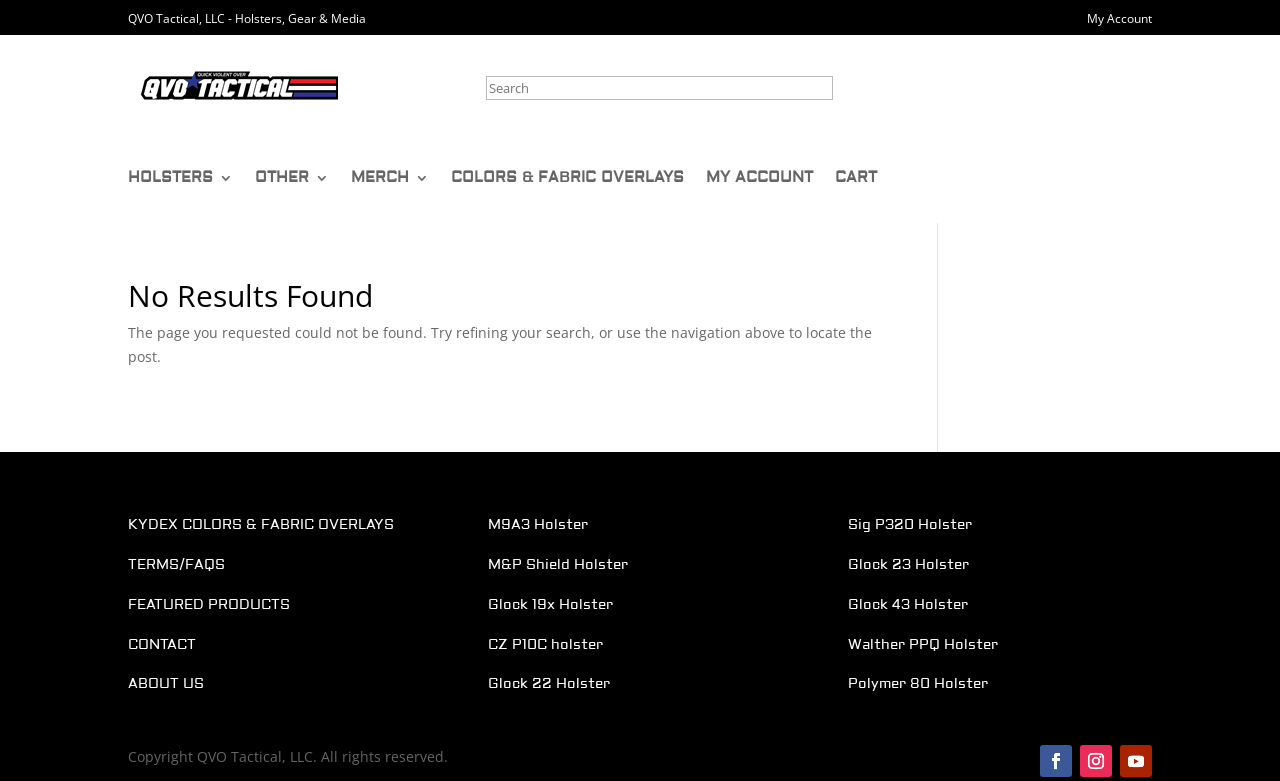Given the element description COLORS & FABRIC OVERLAYS, predict the bounding box coordinates for the UI element in the webpage screenshot. The format should be (top-left x, top-left y, bottom-right x, bottom-right y), and the values should be between 0 and 1.

[0.352, 0.219, 0.534, 0.248]